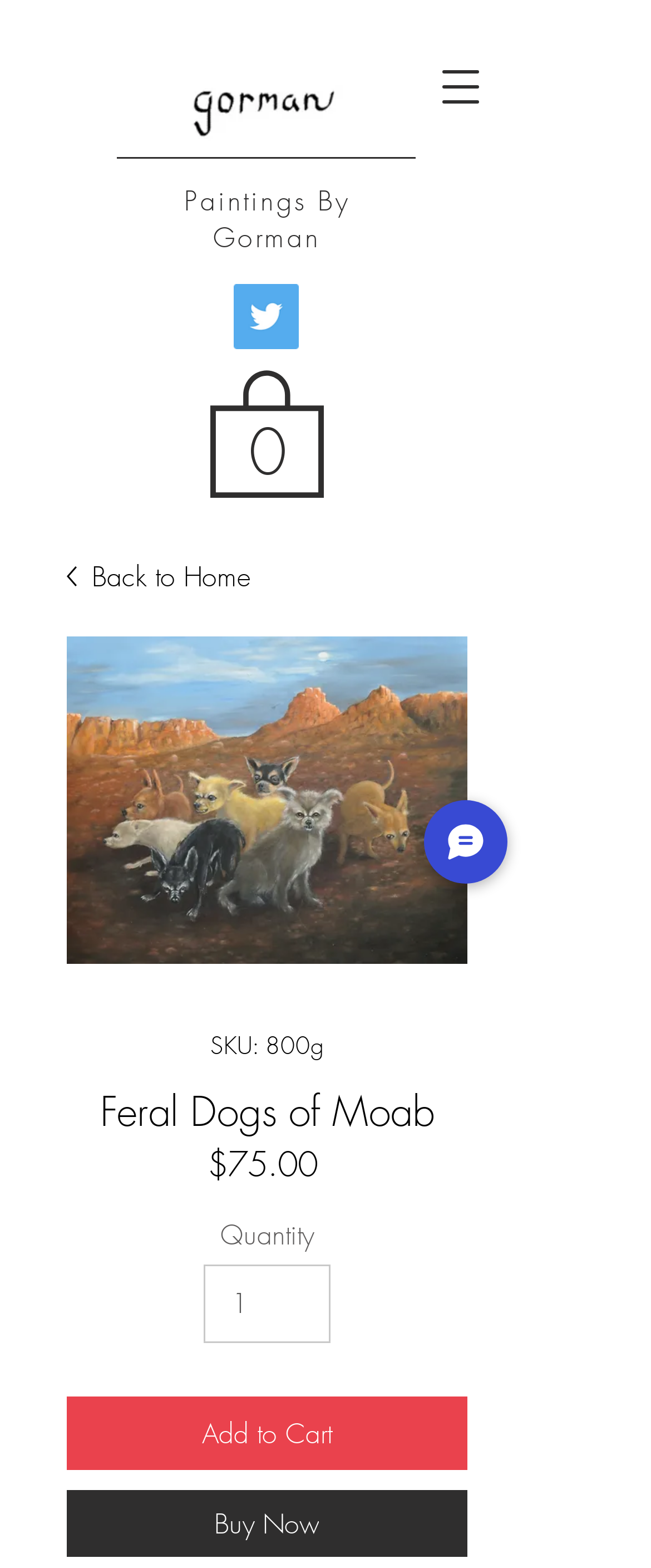Please determine the bounding box coordinates of the element to click in order to execute the following instruction: "View cart". The coordinates should be four float numbers between 0 and 1, specified as [left, top, right, bottom].

[0.323, 0.231, 0.497, 0.317]